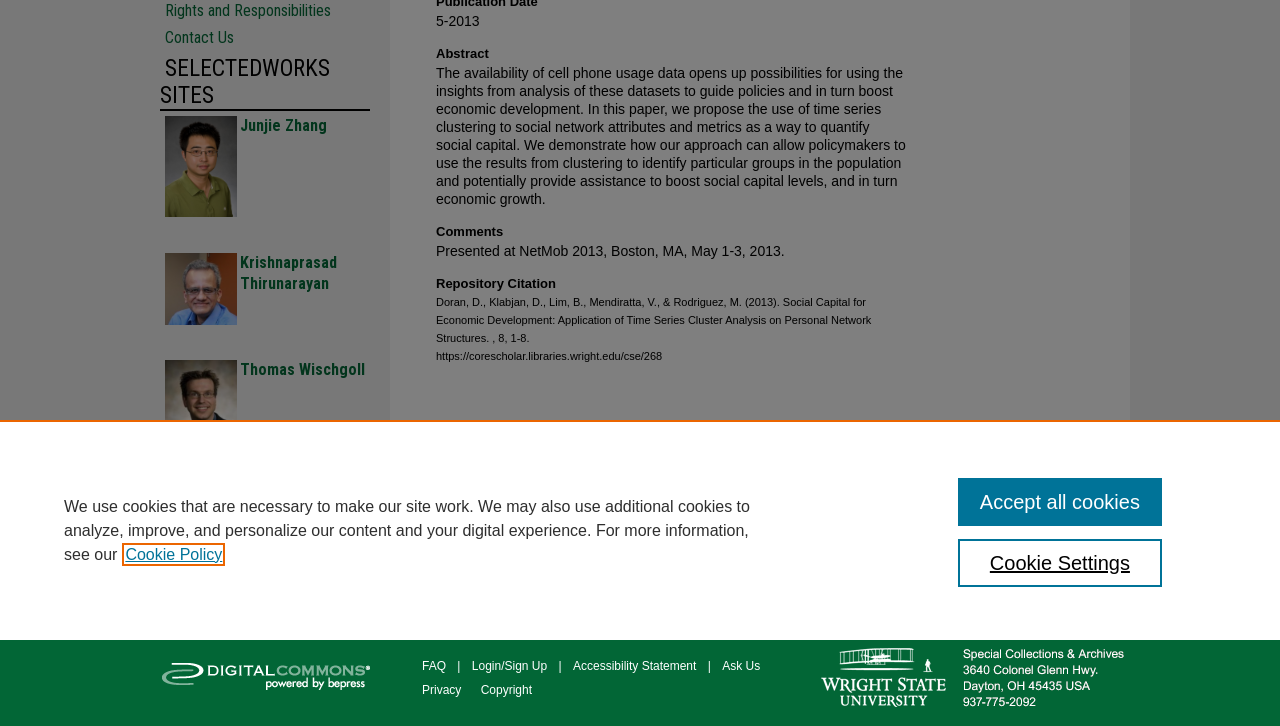Given the following UI element description: "alt="Facebook"", find the bounding box coordinates in the webpage screenshot.

[0.167, 0.743, 0.198, 0.797]